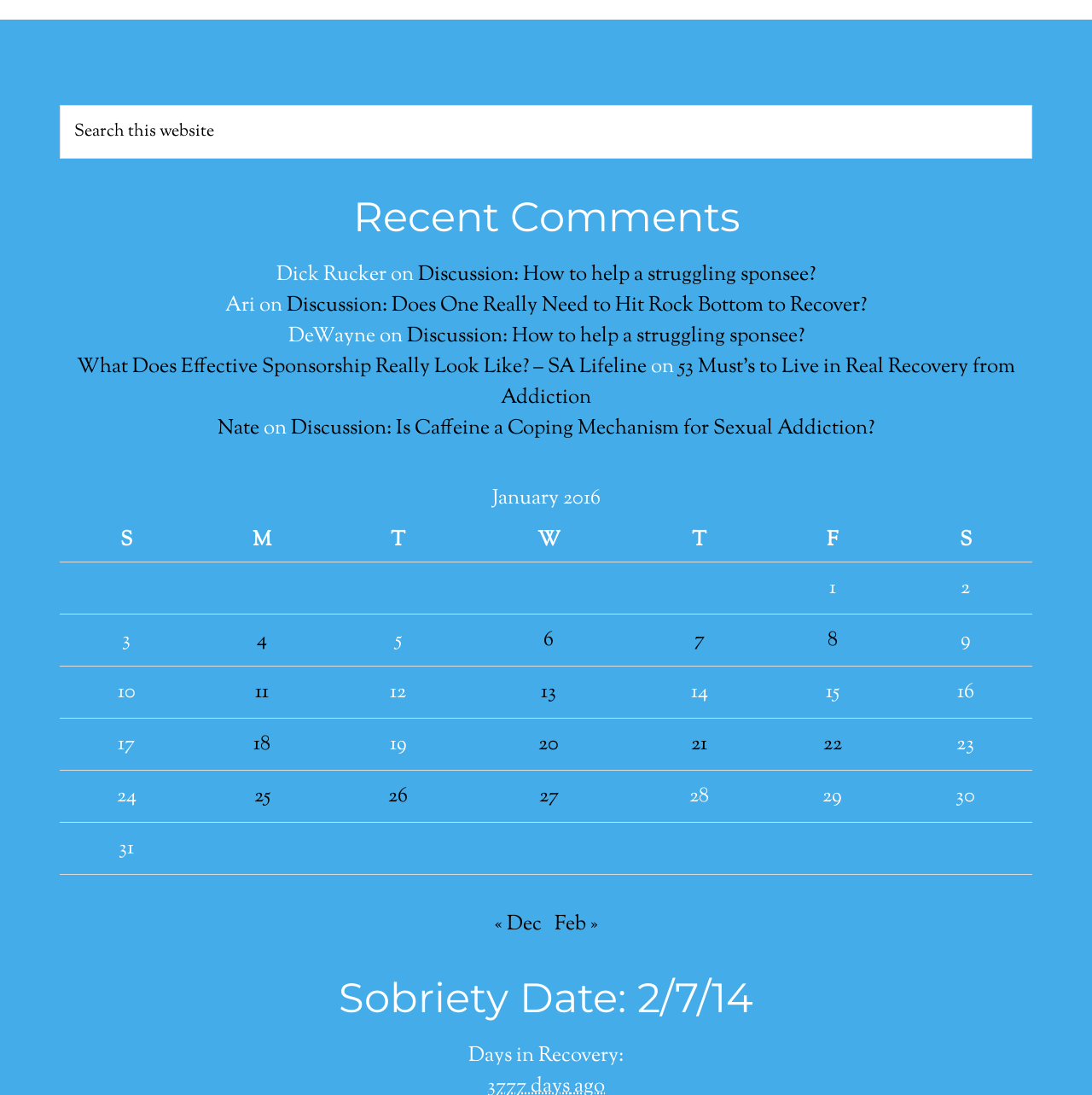What is the purpose of the search box?
Look at the screenshot and provide an in-depth answer.

The search box is located at the top of the webpage with a placeholder text 'Search this website', indicating that it is used to search for content within the website.